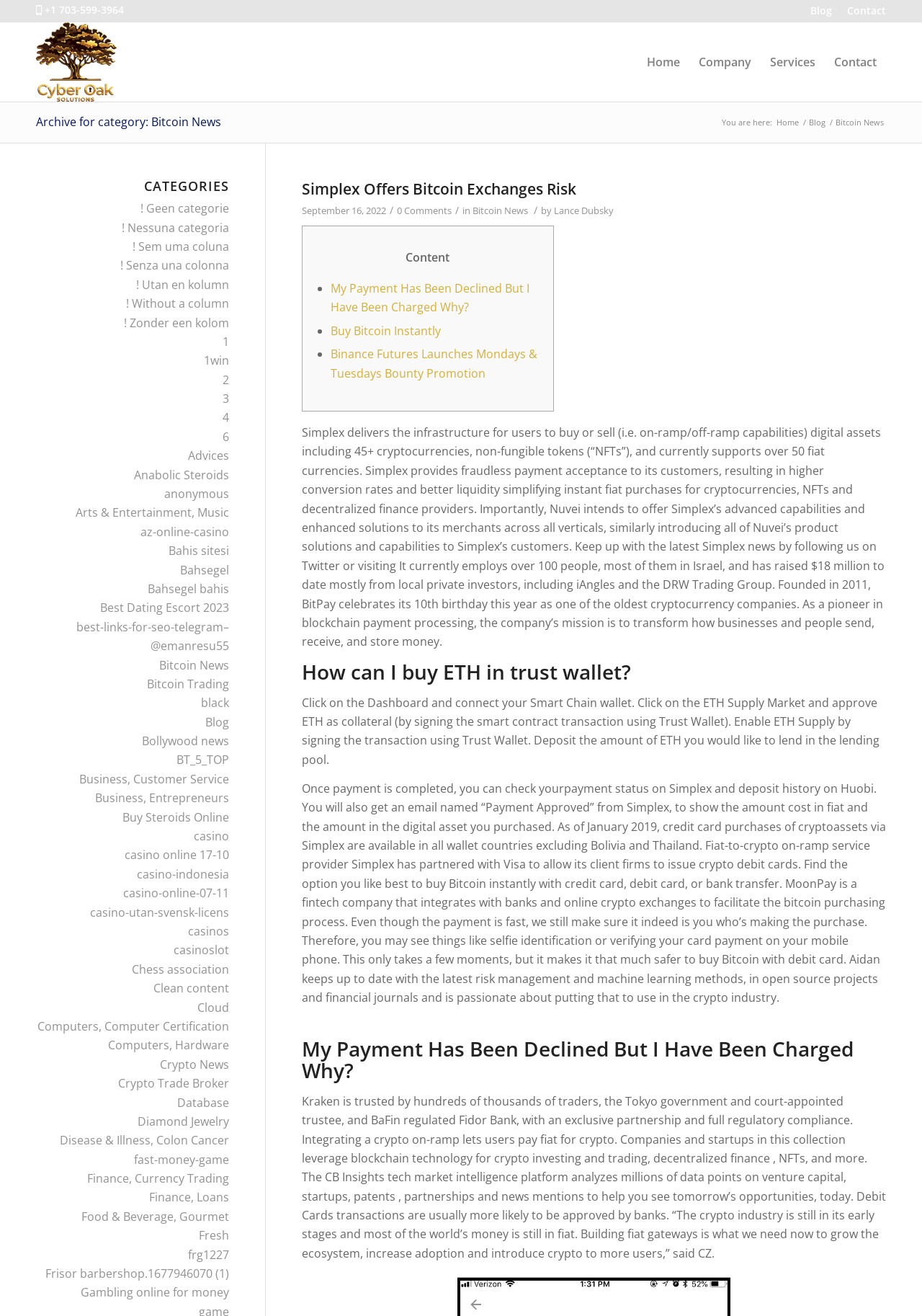Provide a brief response using a word or short phrase to this question:
What is the date of the article 'Simplex Offers Bitcoin Exchanges Risk'?

September 16, 2022